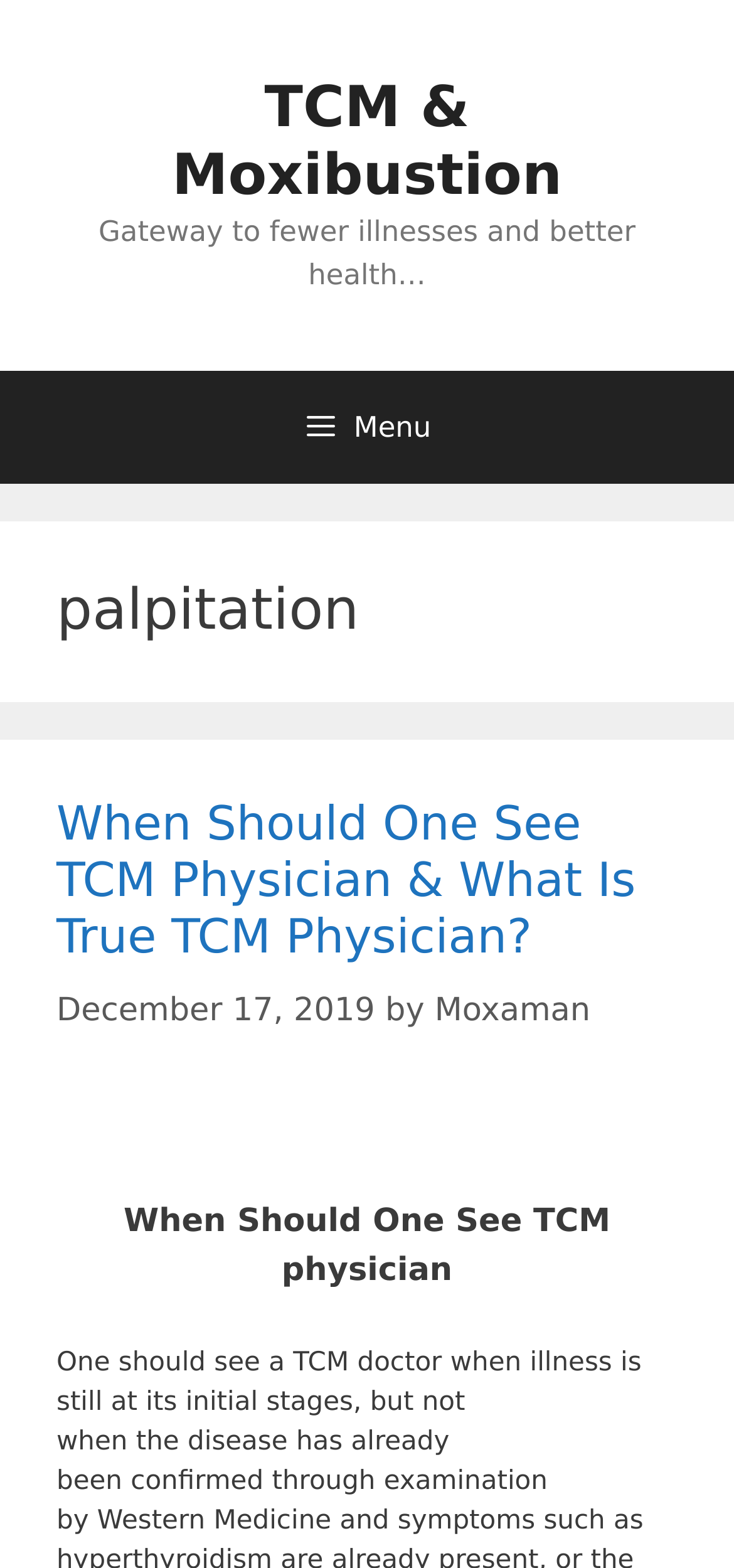What is the topic of this webpage?
Please respond to the question with a detailed and well-explained answer.

Based on the webpage's content, specifically the heading 'palpitation' and the link 'When Should One See TCM Physician & What Is True TCM Physician?', it can be inferred that the topic of this webpage is palpitation, which is related to Traditional Chinese Medicine (TCM) and Moxibustion.